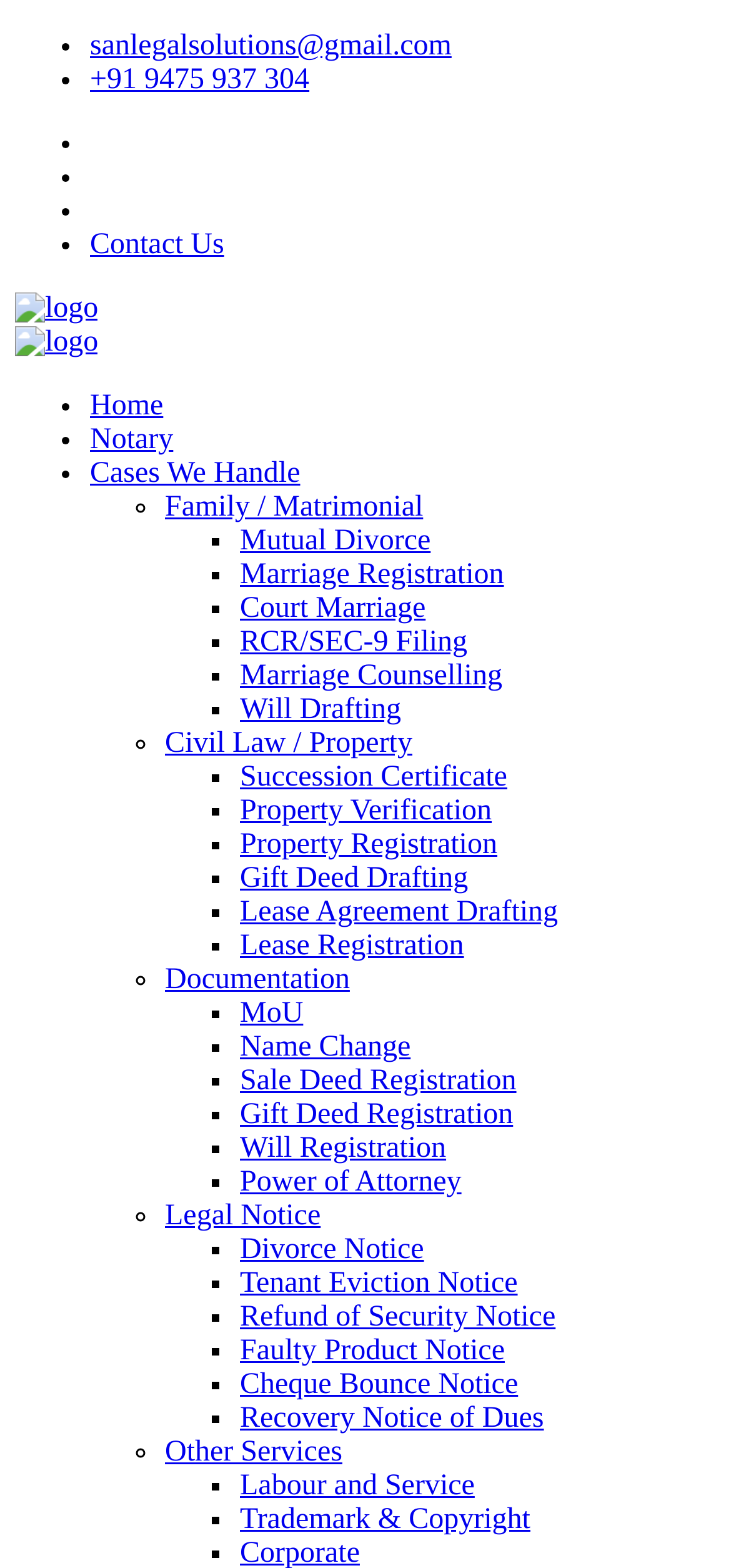Find and provide the bounding box coordinates for the UI element described with: "Divorce Notice".

[0.328, 0.787, 0.58, 0.807]